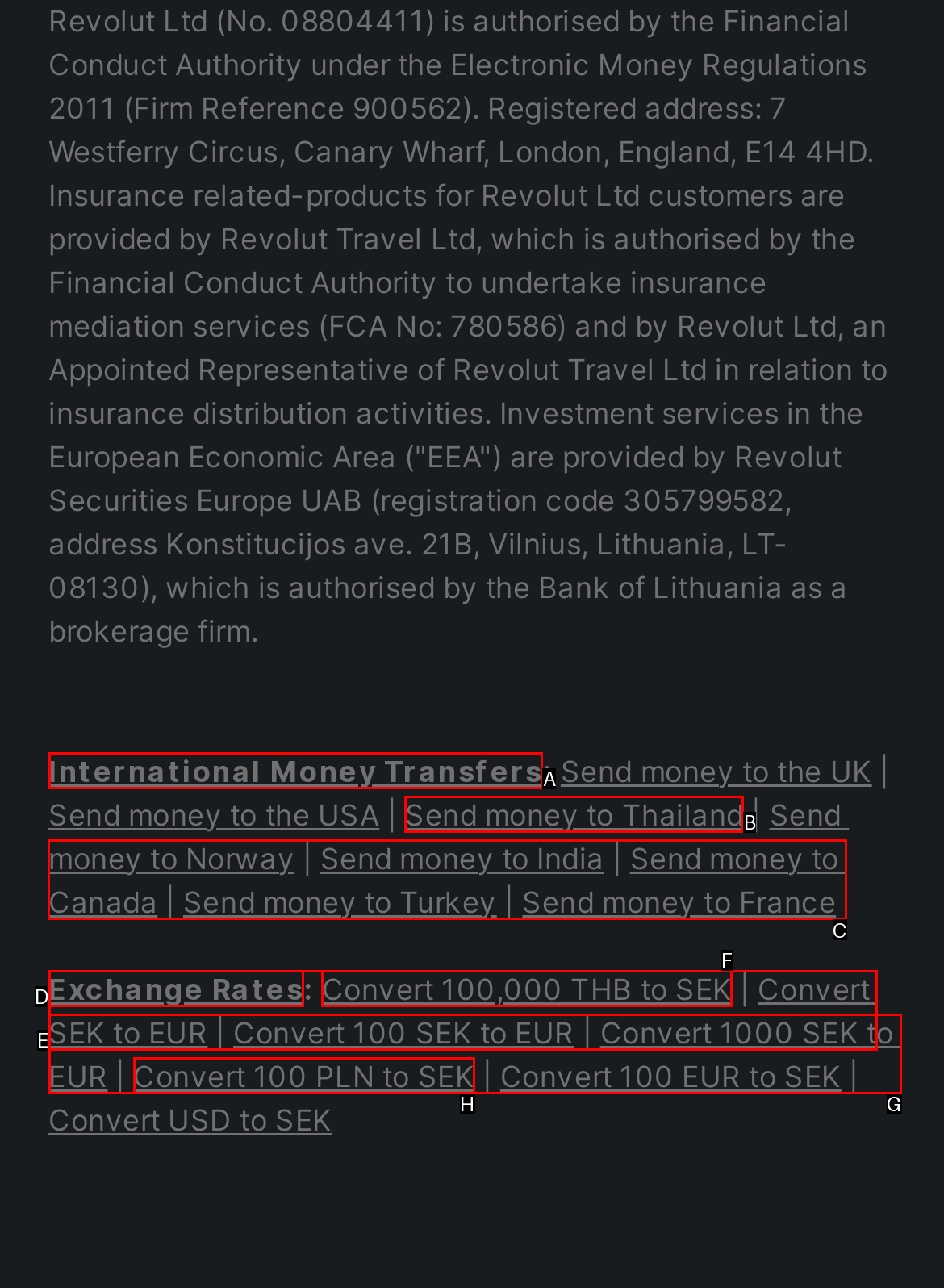Find the appropriate UI element to complete the task: Send money to Canada. Indicate your choice by providing the letter of the element.

C